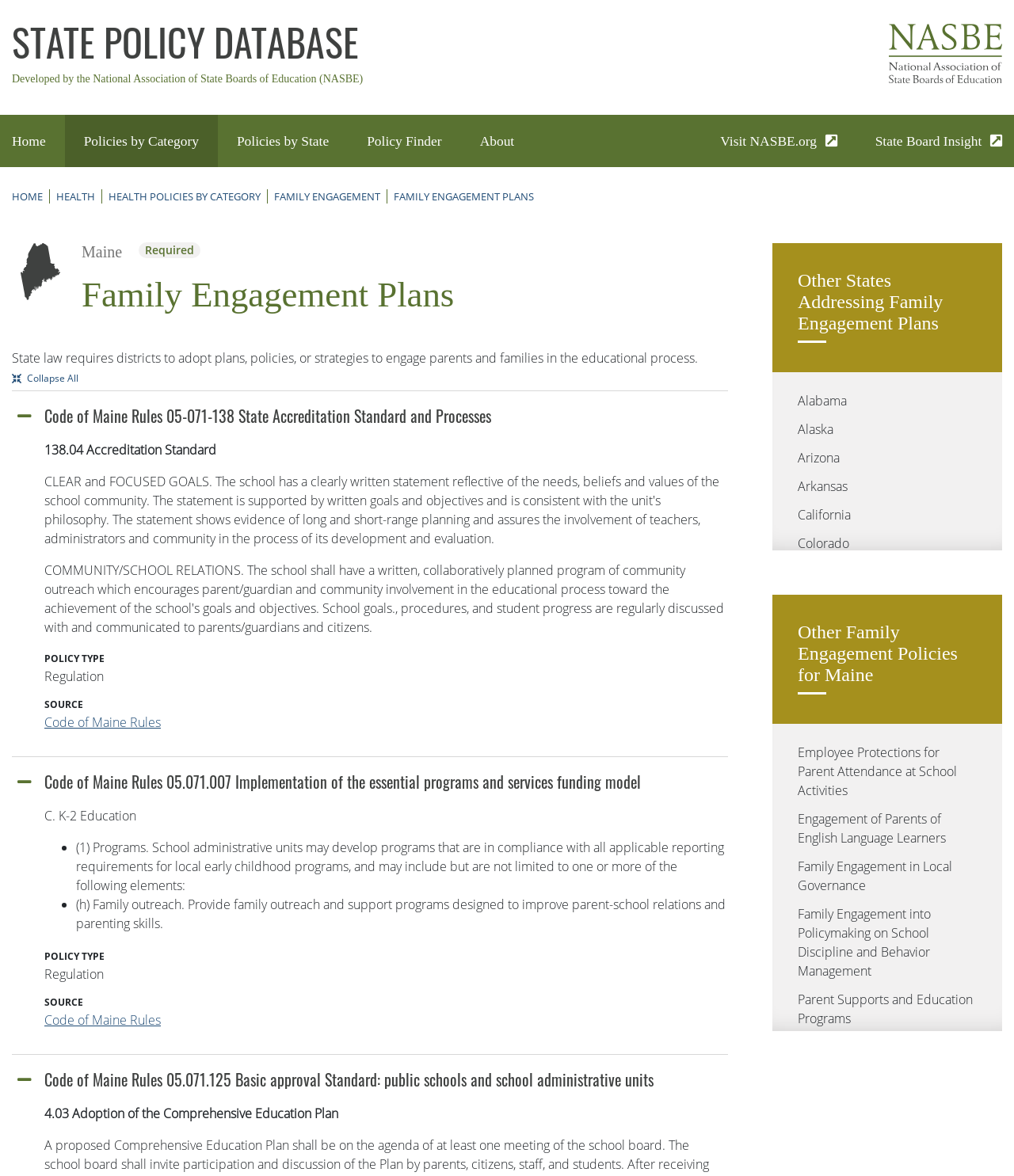Extract the bounding box of the UI element described as: "Collapse All".

[0.012, 0.316, 0.078, 0.327]